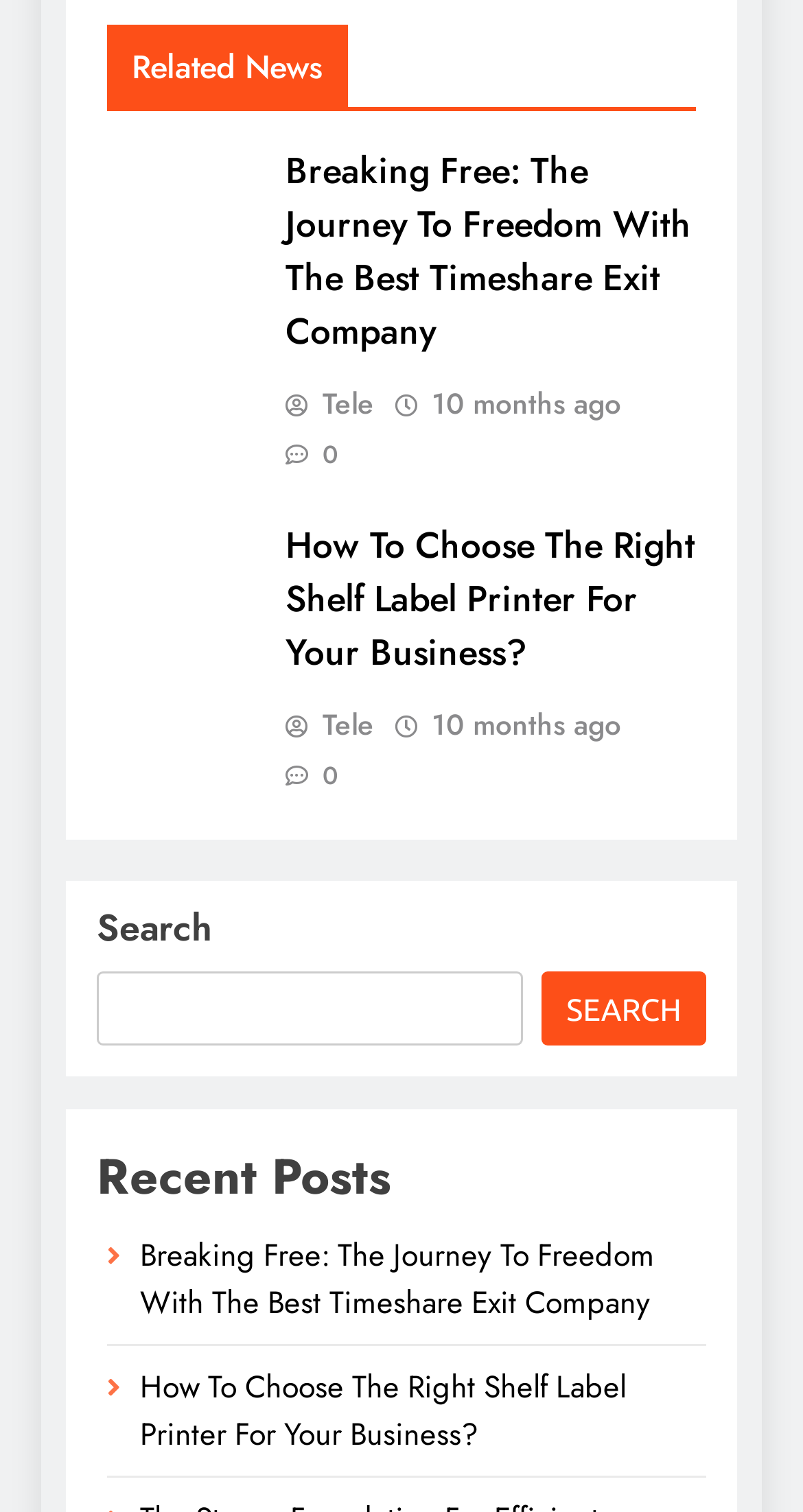What is the purpose of the search bar?
Please answer the question with a detailed response using the information from the screenshot.

The search bar has a placeholder text 'Search' and a button labeled 'SEARCH', which suggests that the purpose of the search bar is to search for news articles on the website.